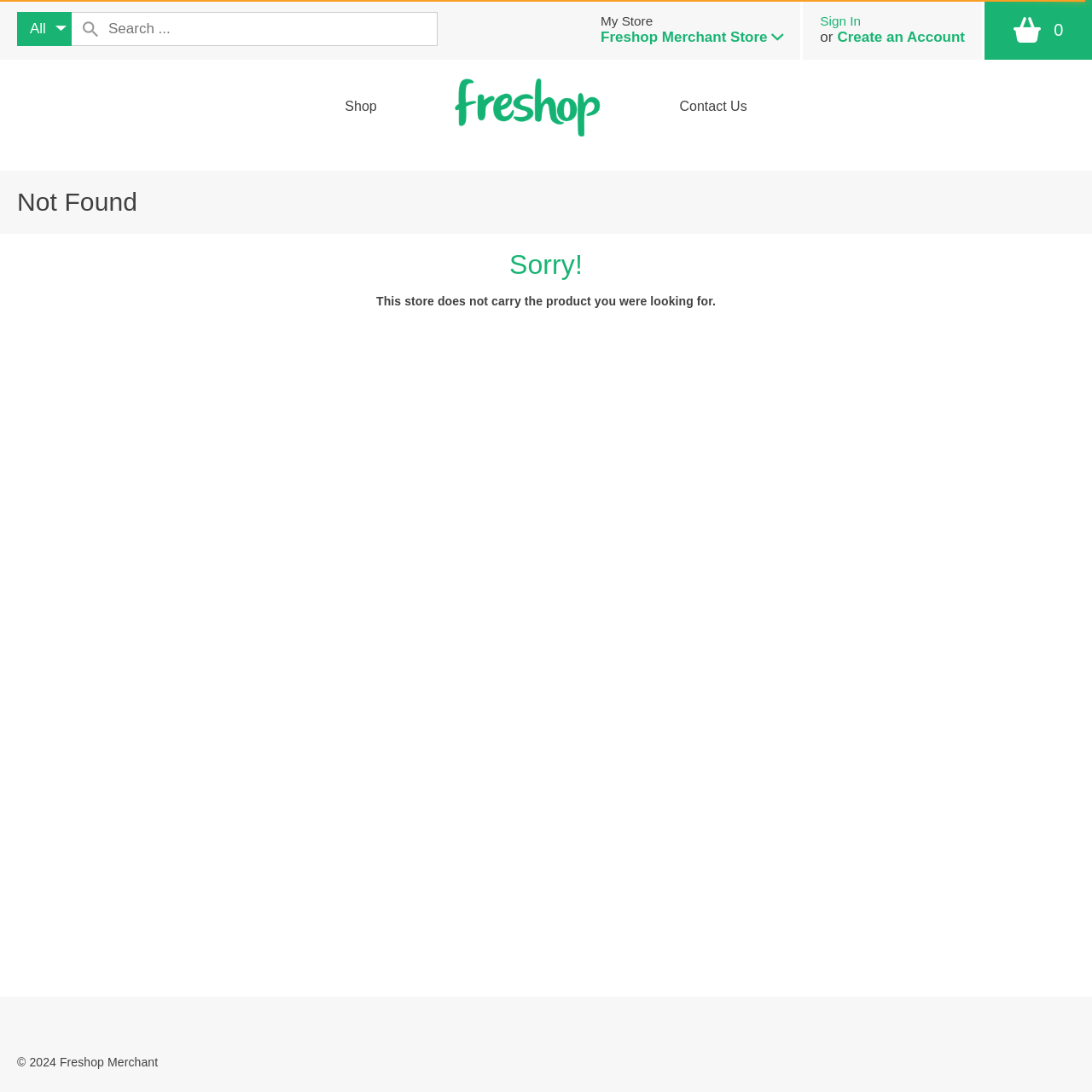Describe all the key features and sections of the webpage thoroughly.

This webpage is an online shopping platform, specifically showcasing Nutter Butter Peanut Butter Sandwich Cookies. At the top left, there is a button to select options, followed by a search bar with a button to initiate a search. The search bar has a description "Begin typing to search, use arrow keys to navigate, enter to select" located below it. 

To the right of the search bar, there is a status indicator. On the top right, there is a cart button with a notification of 0 items and $0.00, which can be expanded to view the list. Next to the cart button, there are links to sign in or create an account. 

Below the top navigation, there is a main section with a heading "Not Found", indicating that the product page may not be available. On the top navigation bar, there are links to "Shop", "Home", and "Contact Us". The "Home" link has an accompanying image. 

At the bottom of the page, there is a footer section with a copyright notice "© 2024 Freshop Merchant".